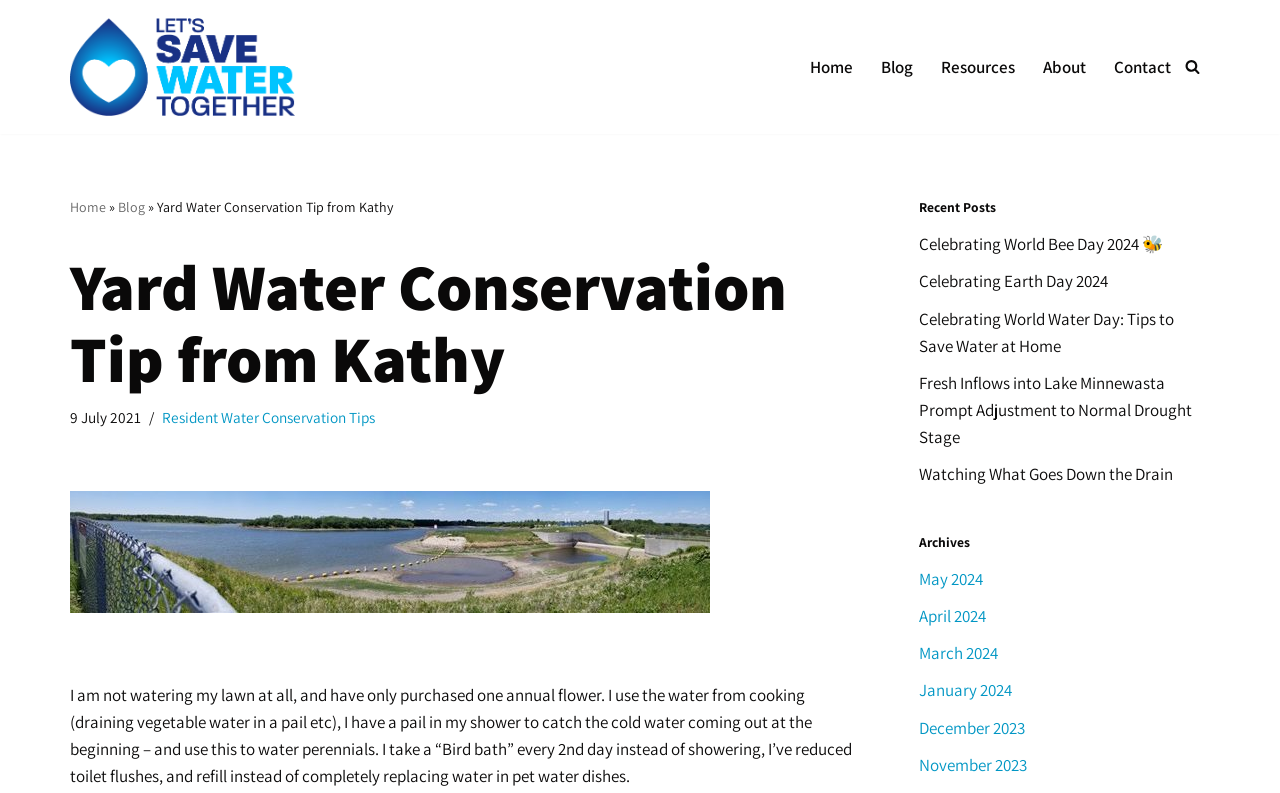What is the date of the blog post? Refer to the image and provide a one-word or short phrase answer.

9 July 2021